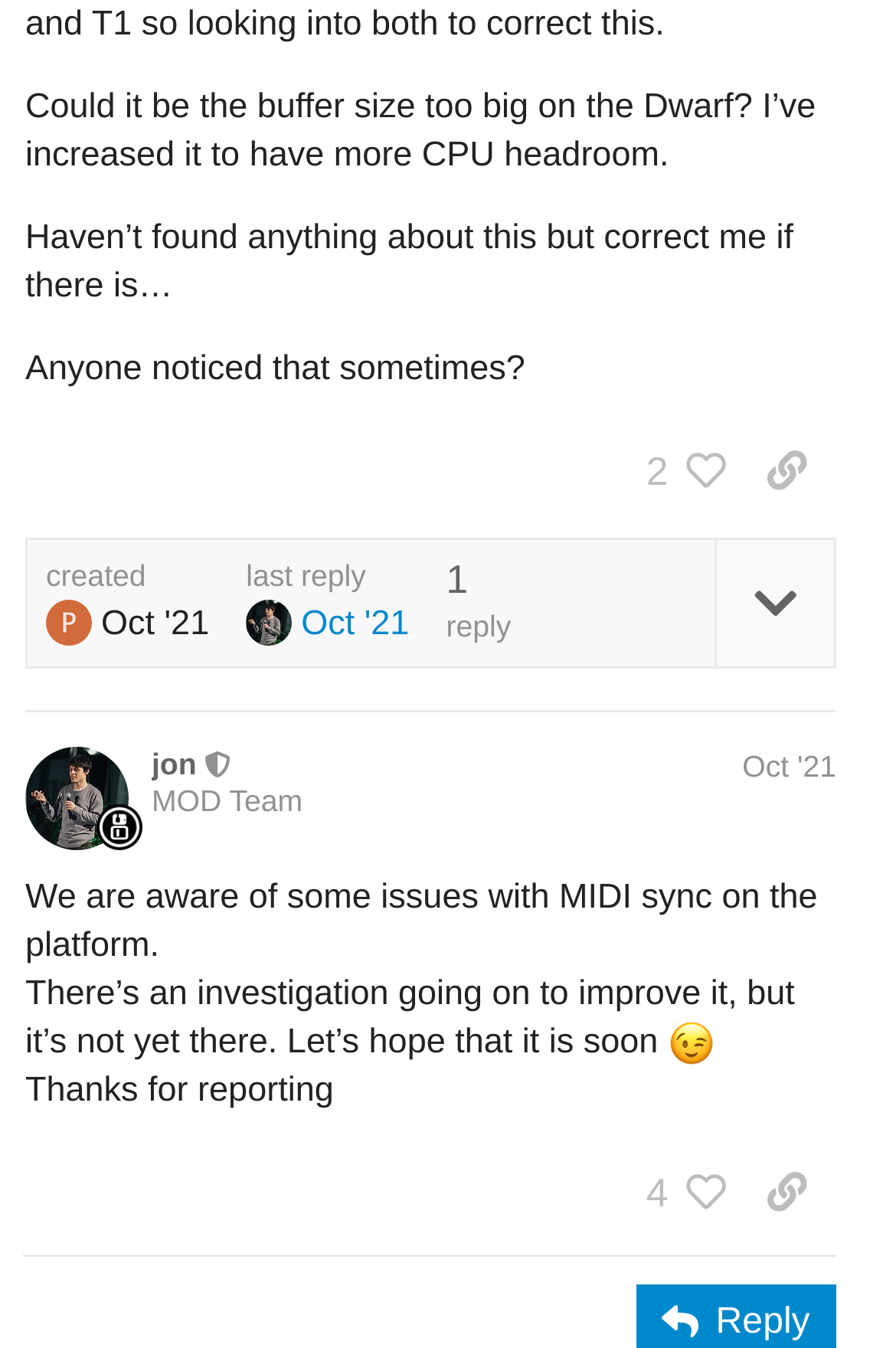Find the bounding box coordinates for the element that must be clicked to complete the instruction: "View last reply". The coordinates should be four float numbers between 0 and 1, indicated as [left, top, right, bottom].

[0.275, 0.415, 0.457, 0.481]